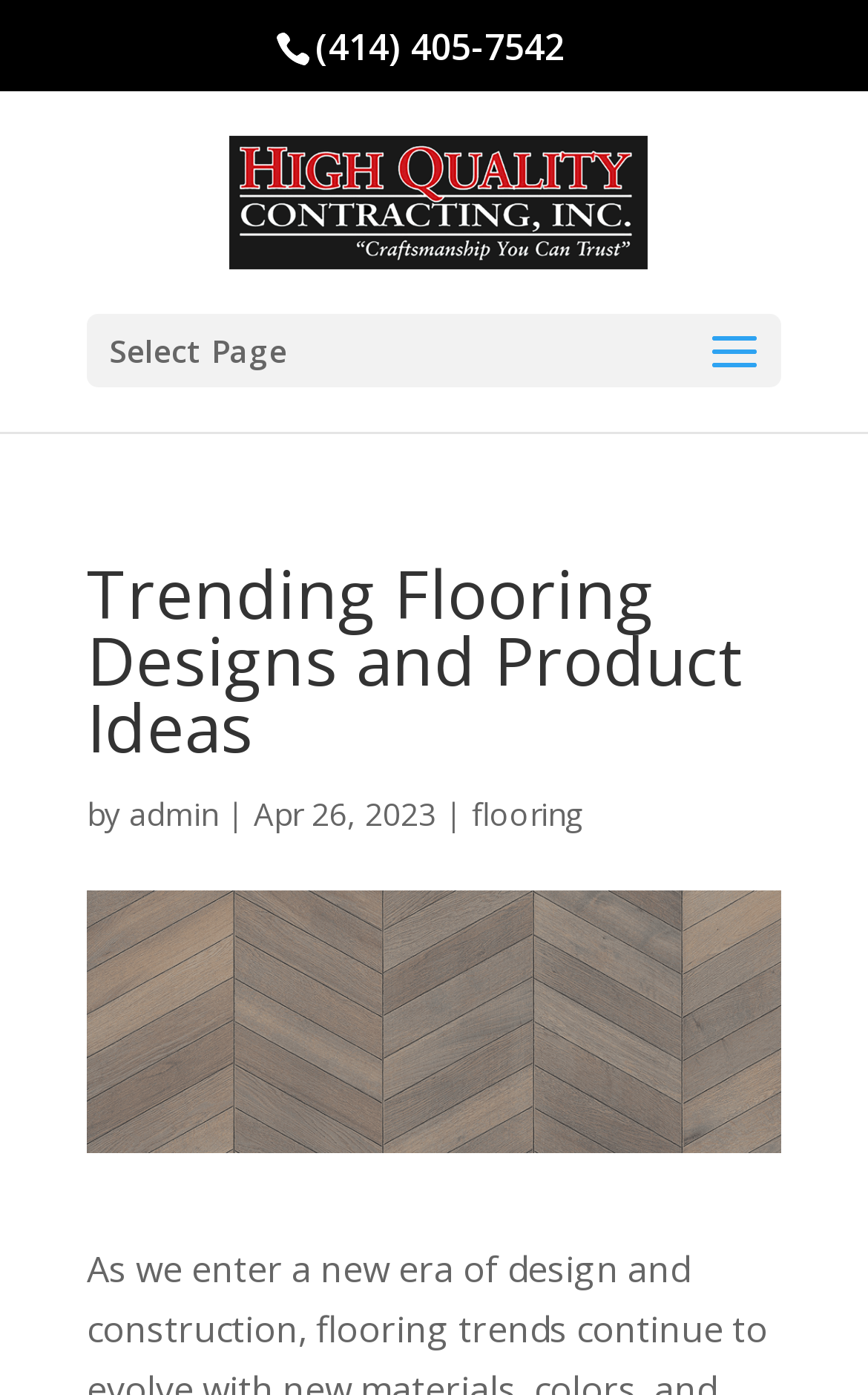Can you find and provide the main heading text of this webpage?

Trending Flooring Designs and Product Ideas